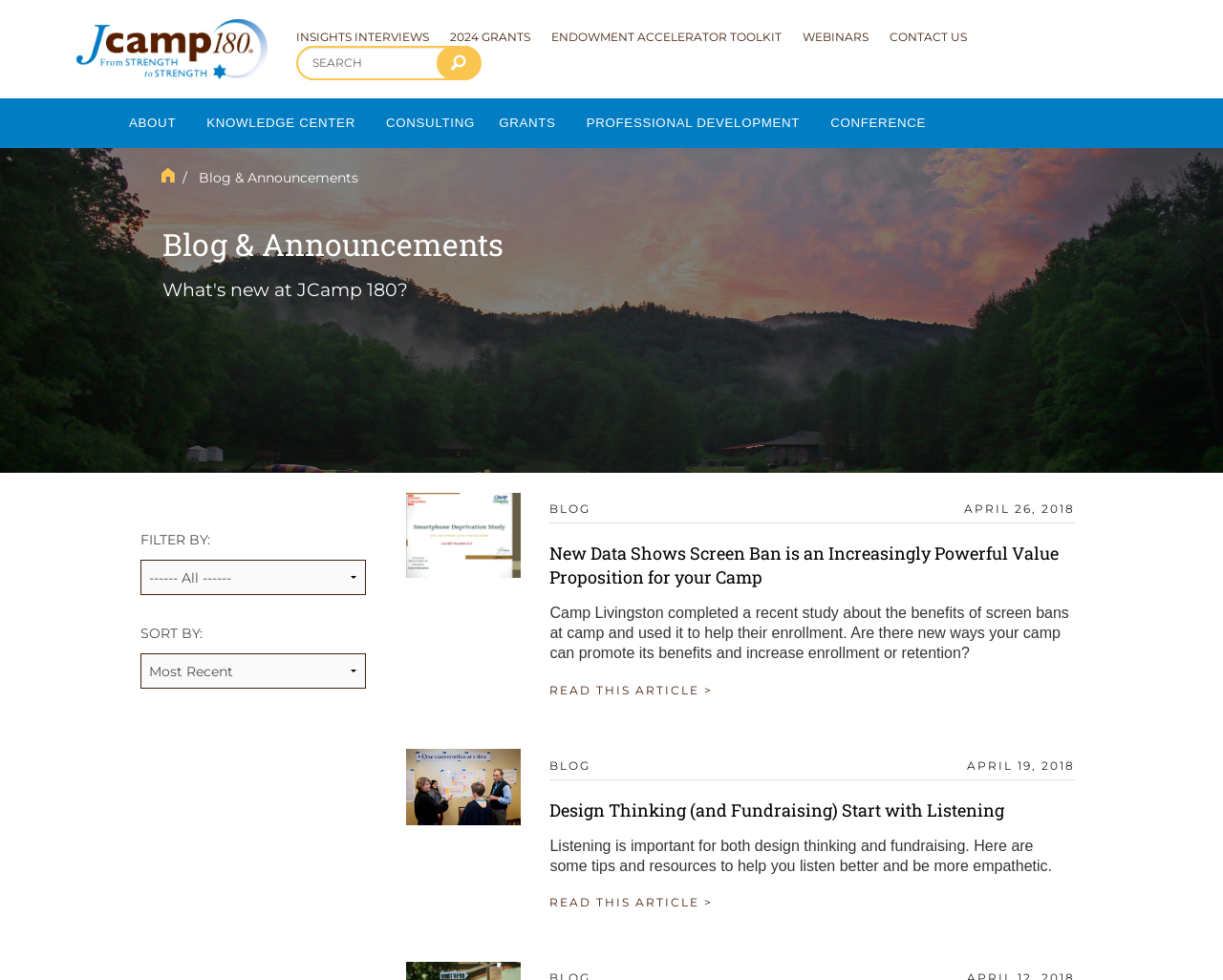Locate the bounding box coordinates of the clickable region to complete the following instruction: "Contact us."

[0.727, 0.028, 0.791, 0.047]